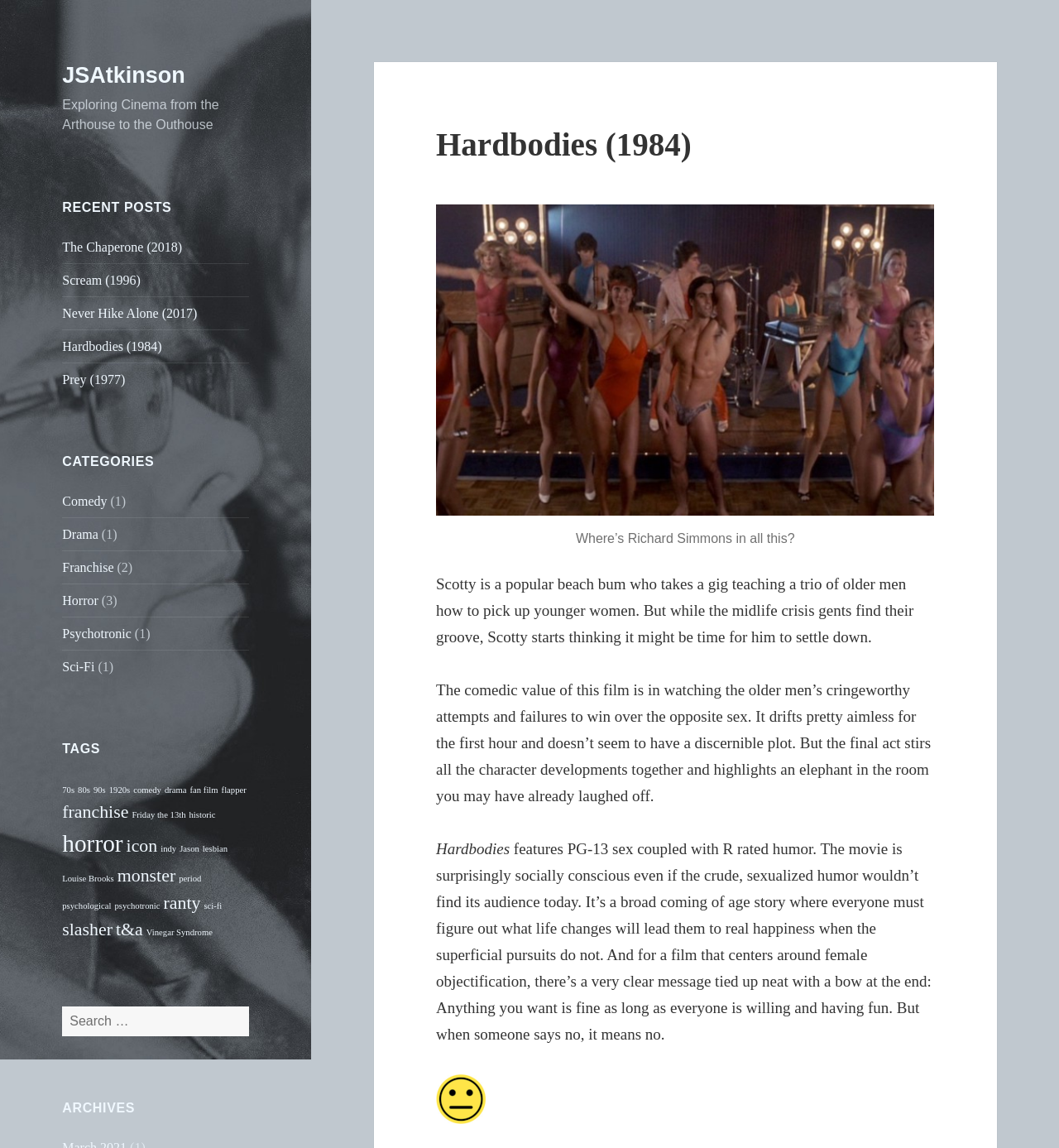Please find the bounding box for the UI component described as follows: "Use Your Words, Emilia!".

None